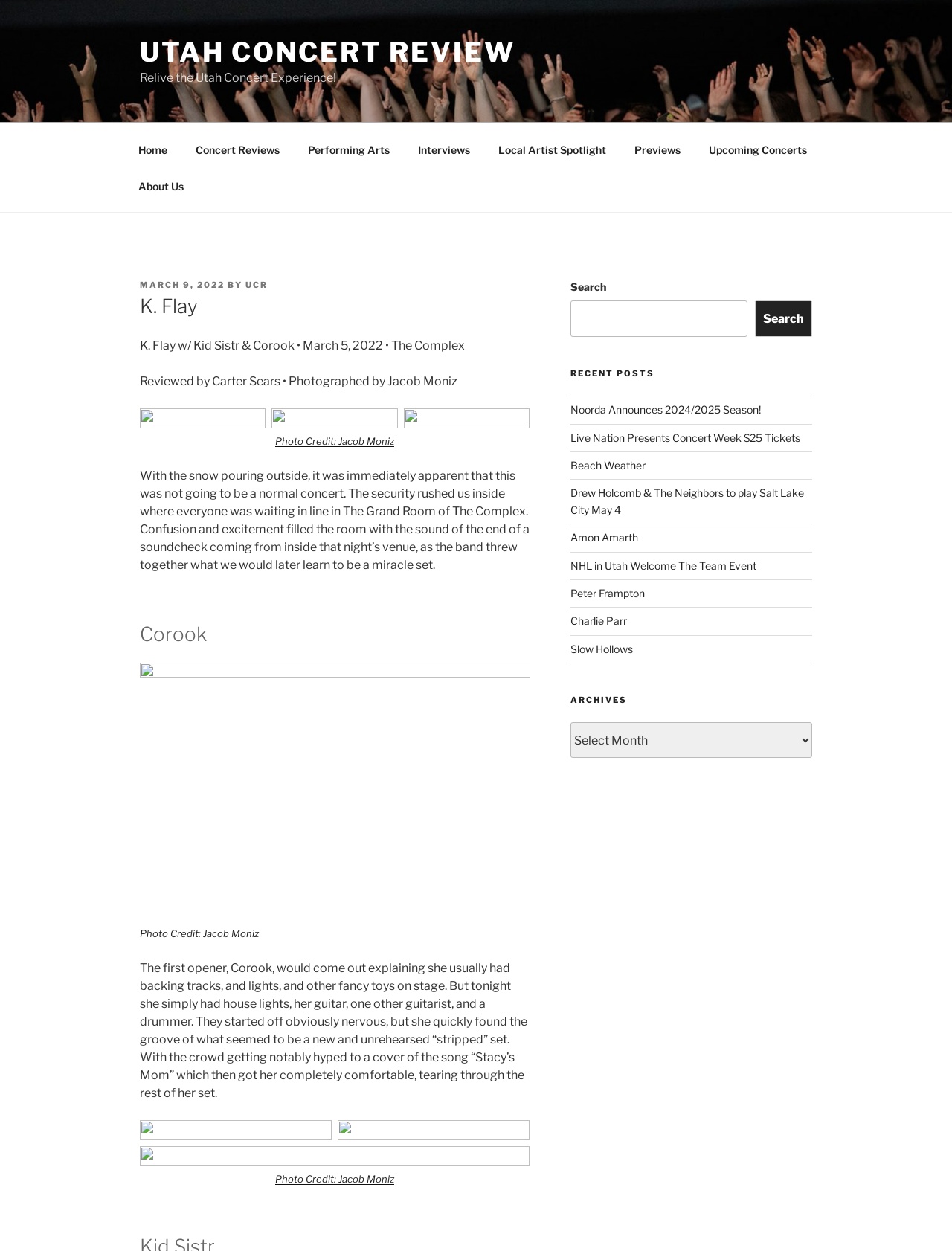Please provide a one-word or short phrase answer to the question:
How many figures are there in the concert review?

3